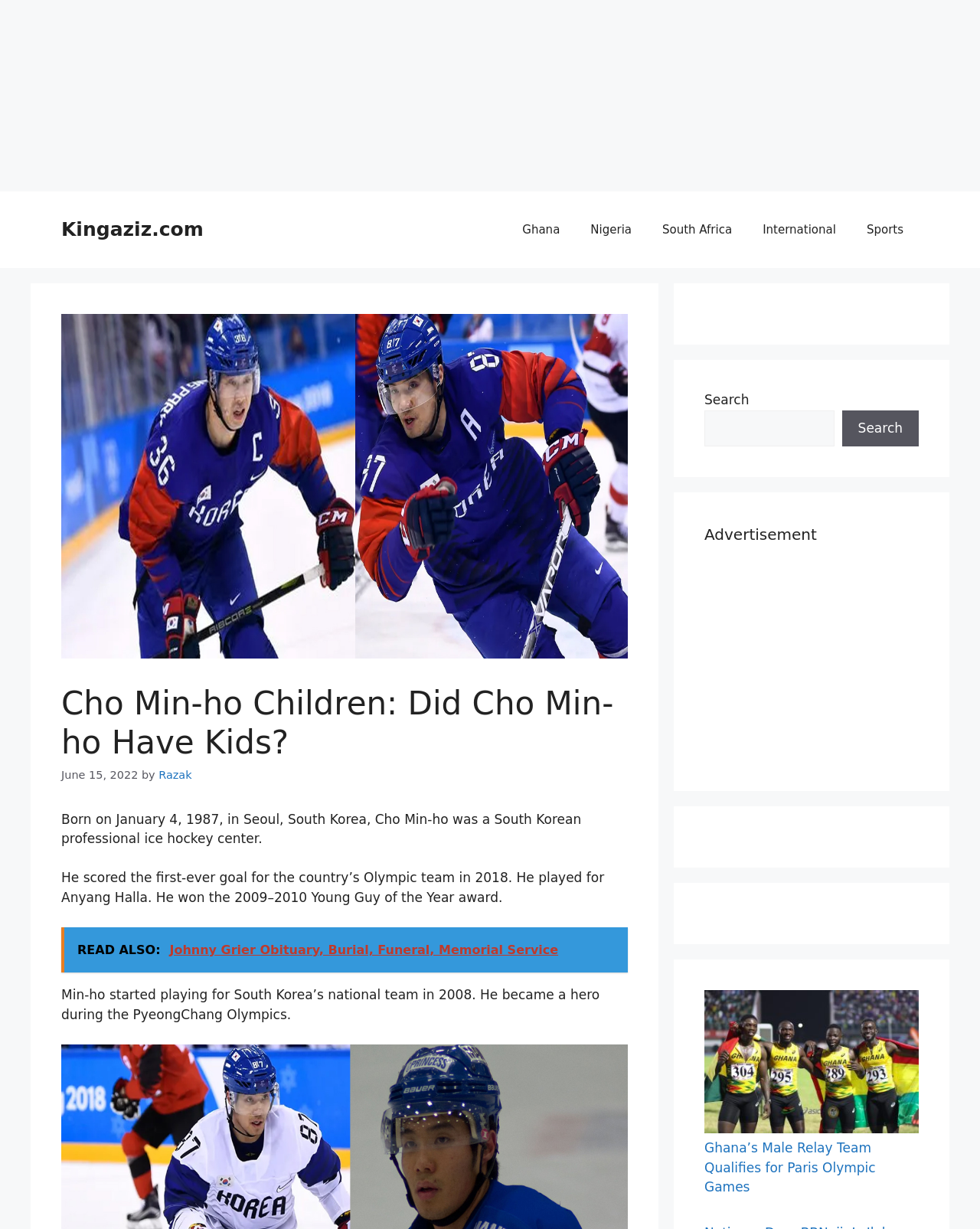Give a detailed overview of the webpage's appearance and contents.

The webpage is about Cho Min-ho, a South Korean professional ice hockey center. At the top of the page, there is a banner with a link to the website "Kingaziz.com". Below the banner, there is a navigation menu with links to different countries, including Ghana, Nigeria, South Africa, and International, as well as a link to the Sports section.

To the right of the navigation menu, there is an image of Cho Min-ho. Below the image, there is a header section with a heading that reads "Cho Min-ho Children: Did Cho Min-ho Have Kids?" and a timestamp indicating that the article was published on June 15, 2022, by Razak.

The main content of the page is a biographical article about Cho Min-ho, which describes his birthdate, birthplace, and his career as a professional ice hockey player. The article mentions that he scored the first-ever goal for South Korea's Olympic team in 2018 and won the 2009-2010 Young Guy of the Year award.

Below the article, there is a link to a related article about Johnny Grier's obituary. Further down, there is a section that continues to describe Cho Min-ho's career, mentioning that he started playing for South Korea's national team in 2008 and became a hero during the PyeongChang Olympics.

On the right side of the page, there are several complementary sections, including a search bar with a button, an advertisement section, and several links to other articles, including one about Ghana's Male Relay Team qualifying for the Paris Olympic Games, accompanied by an image.